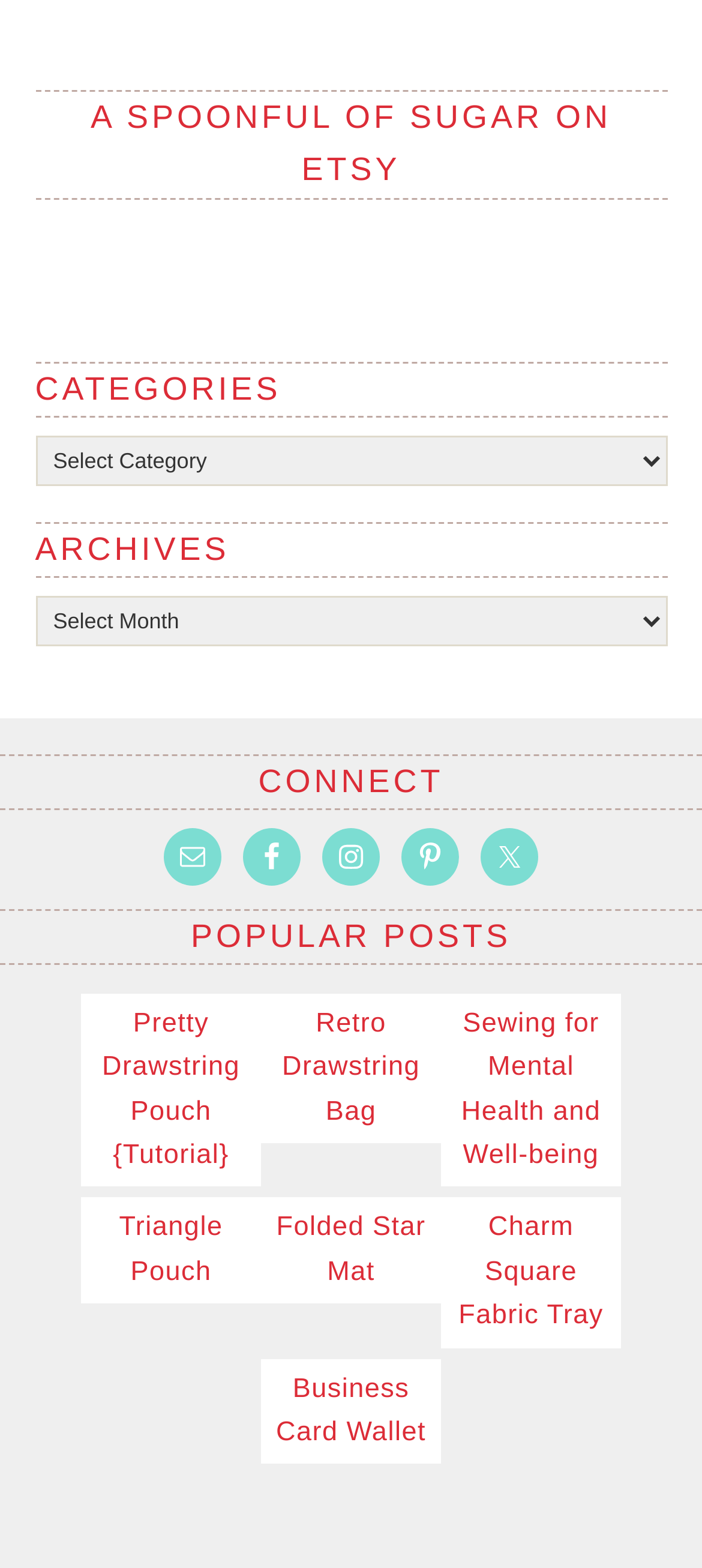Determine the bounding box coordinates of the section I need to click to execute the following instruction: "Email the author". Provide the coordinates as four float numbers between 0 and 1, i.e., [left, top, right, bottom].

[0.233, 0.528, 0.315, 0.565]